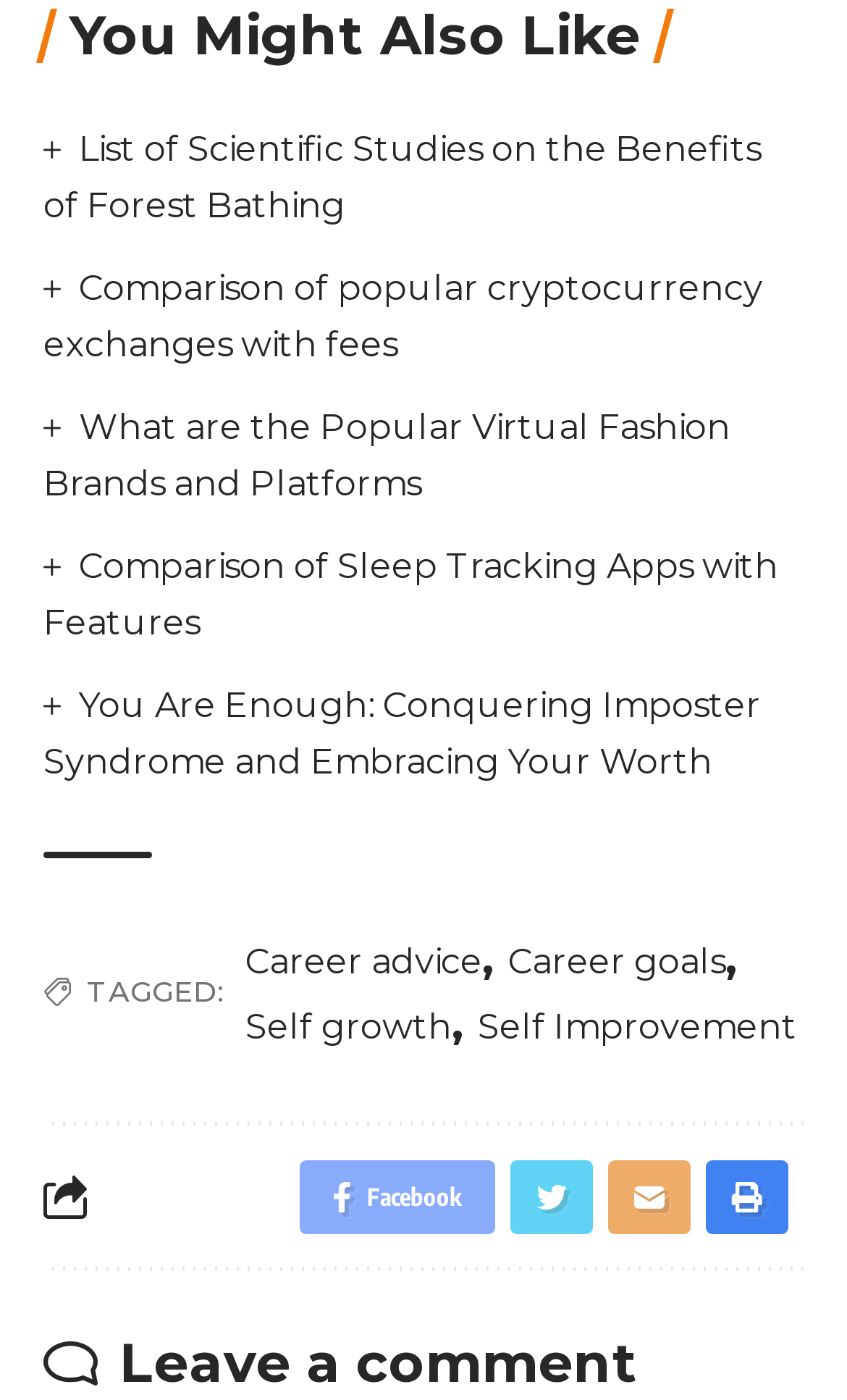What is the last link in the list of articles?
Using the image as a reference, give a one-word or short phrase answer.

You Are Enough: Conquering Imposter Syndrome and Embracing Your Worth